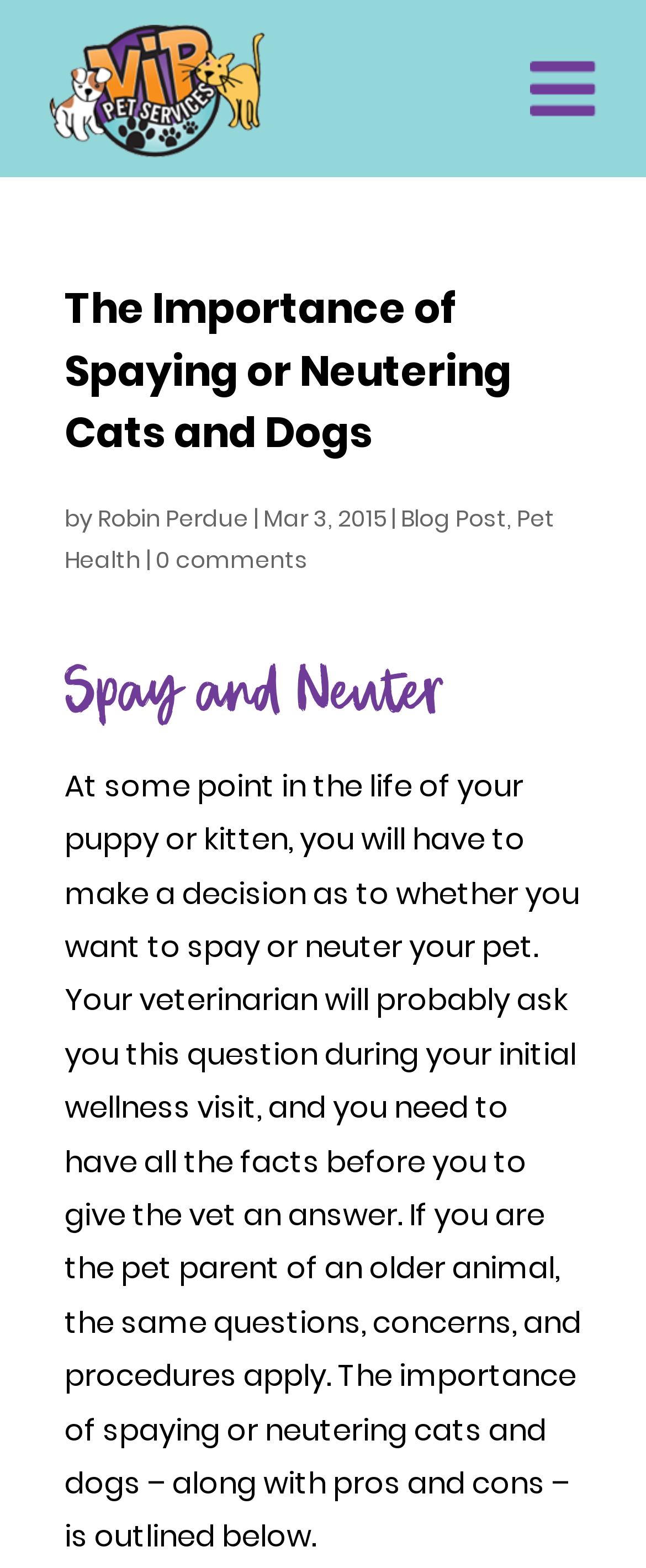Based on the element description "alt="Bar"", predict the bounding box coordinates of the UI element.

[0.821, 0.036, 0.923, 0.078]